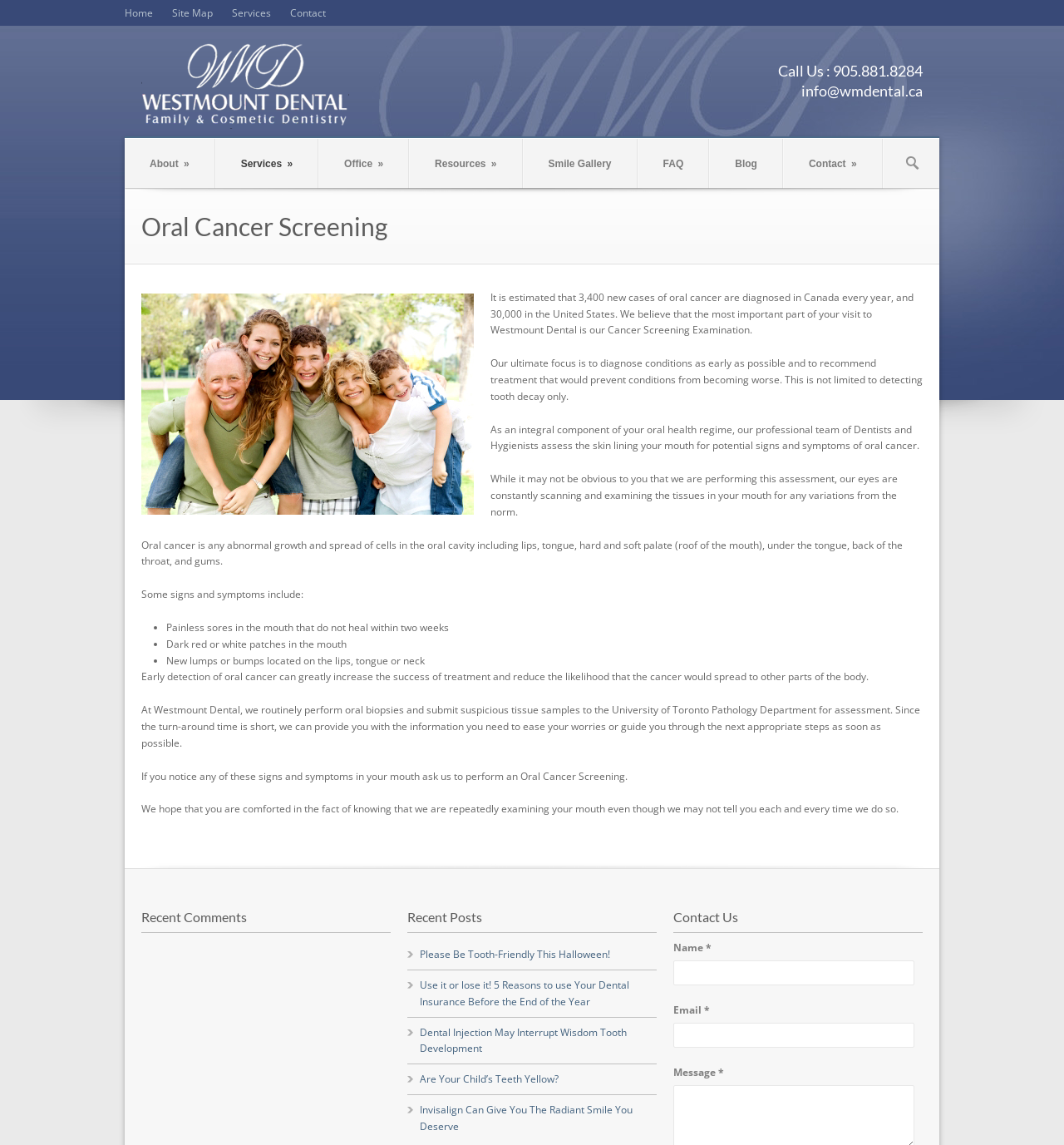Write an exhaustive caption that covers the webpage's main aspects.

The webpage is about Westmount Dental's oral cancer screening service. At the top, there is a navigation menu with links to "Home", "Site Map", "Services", and "Contact". Below this menu, there is a heading with the practice's contact information, including a phone number and email address.

On the left side of the page, there is a sidebar with links to various sections of the website, including "About", "Services", "Office", "Resources", "Smile Gallery", "FAQ", "Blog", and "Contact".

The main content of the page is divided into sections. The first section has a heading "Oral Cancer Screening" and an image related to cancer screening. Below this, there is a block of text that explains the importance of oral cancer screening, stating that 3,400 new cases are diagnosed in Canada every year and 30,000 in the United States. The text also explains that the practice's focus is on early diagnosis and prevention of conditions from becoming worse.

The next section lists the signs and symptoms of oral cancer, including painless sores in the mouth, dark red or white patches, and new lumps or bumps on the lips, tongue, or neck. The text emphasizes the importance of early detection, which can increase the success of treatment and reduce the likelihood of the cancer spreading to other parts of the body.

The following section explains that the practice routinely performs oral biopsies and submits suspicious tissue samples to the University of Toronto Pathology Department for assessment. The text also encourages readers to ask about an oral cancer screening if they notice any signs or symptoms.

The bottom of the page has three columns. The left column has headings for "Recent Comments" and "Recent Posts", with links to blog posts below. The middle column has a heading "Contact Us" and a contact form with fields for name, email, and message. The right column has a heading "Contact" and a link to the contact page.

Overall, the webpage provides information about Westmount Dental's oral cancer screening service, emphasizing the importance of early detection and prevention.